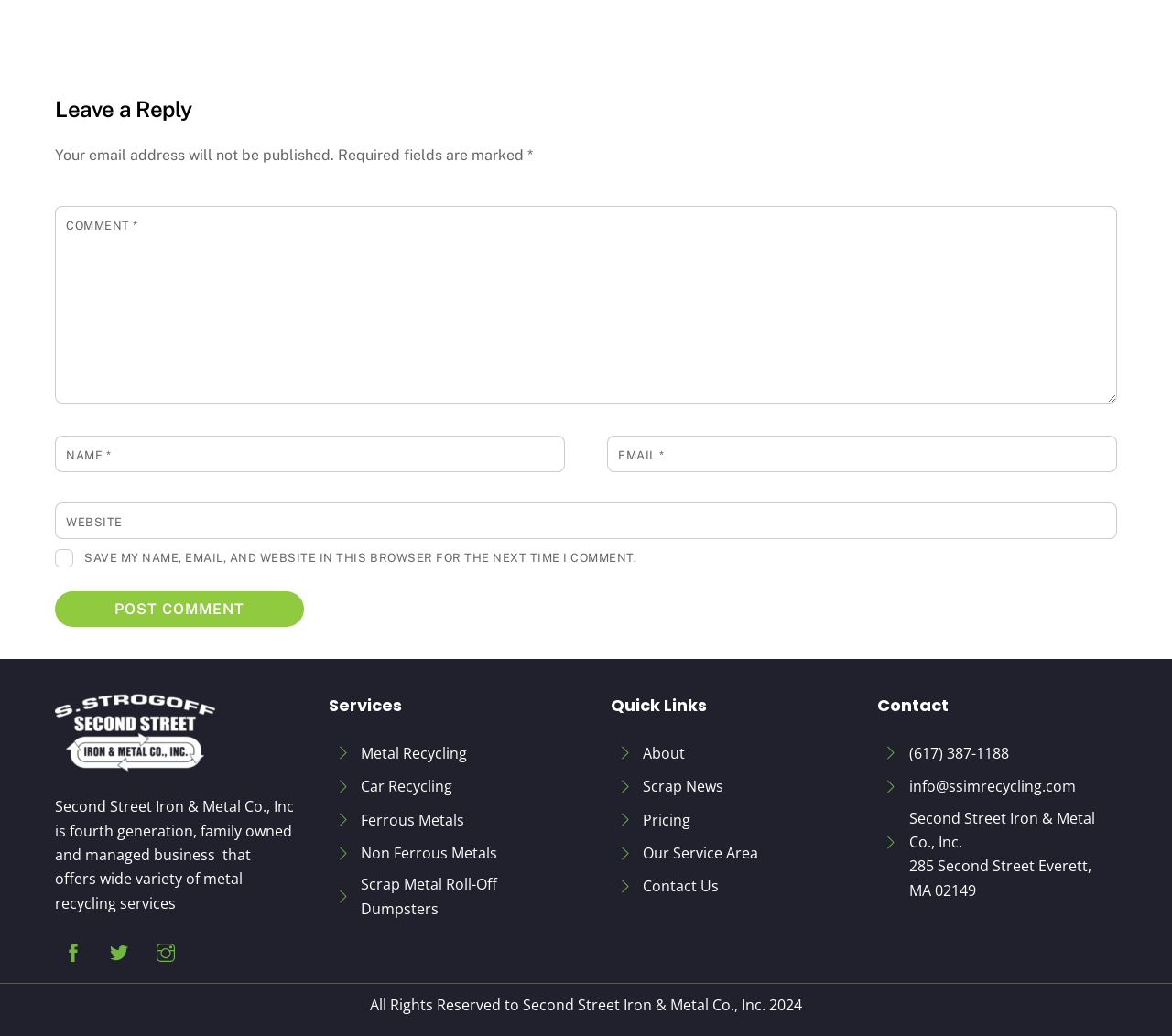Highlight the bounding box coordinates of the element you need to click to perform the following instruction: "Call (617) 387-1188."

[0.748, 0.714, 0.868, 0.74]